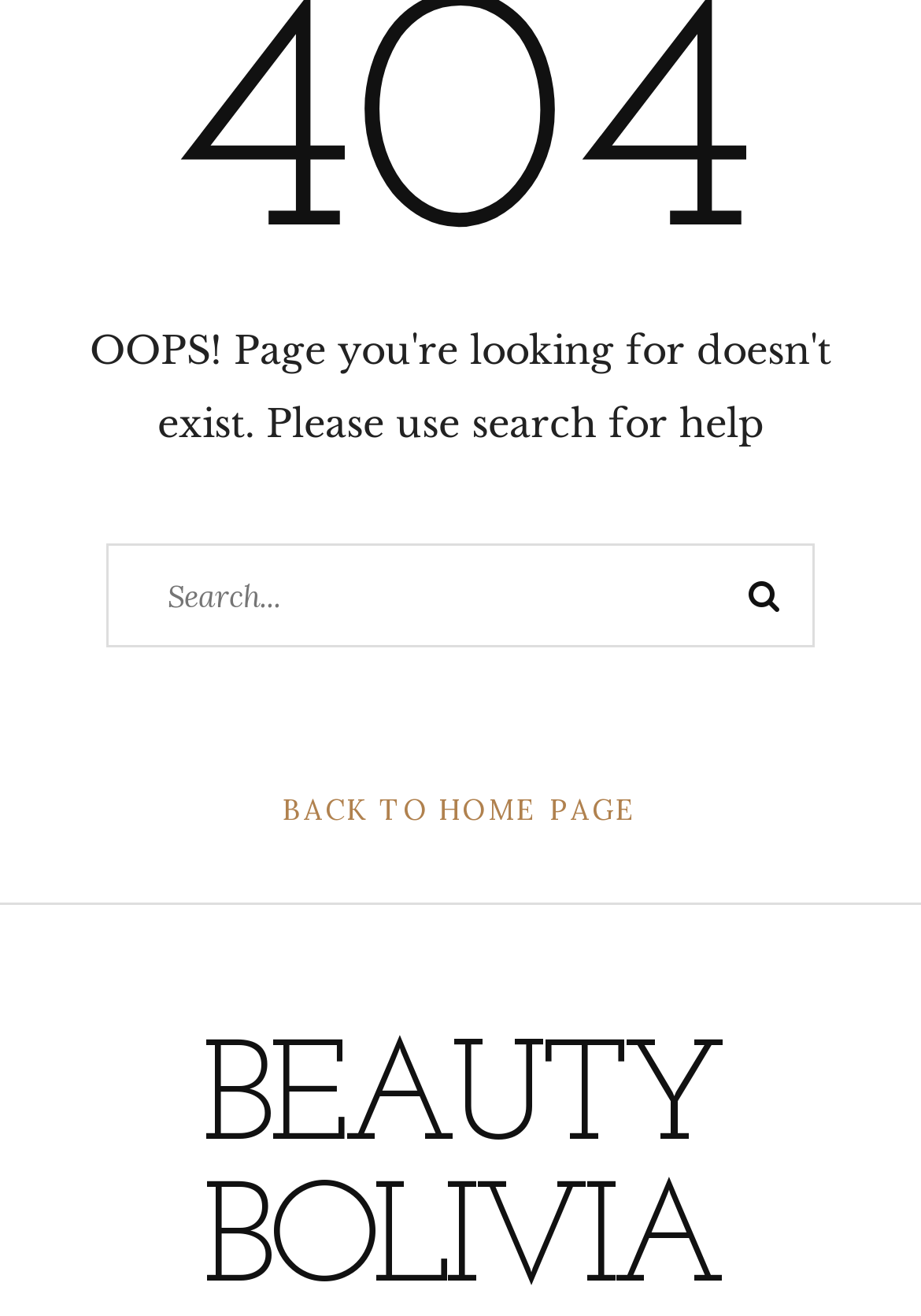Provide the bounding box coordinates of the HTML element this sentence describes: "Search". The bounding box coordinates consist of four float numbers between 0 and 1, i.e., [left, top, right, bottom].

[0.769, 0.412, 0.885, 0.491]